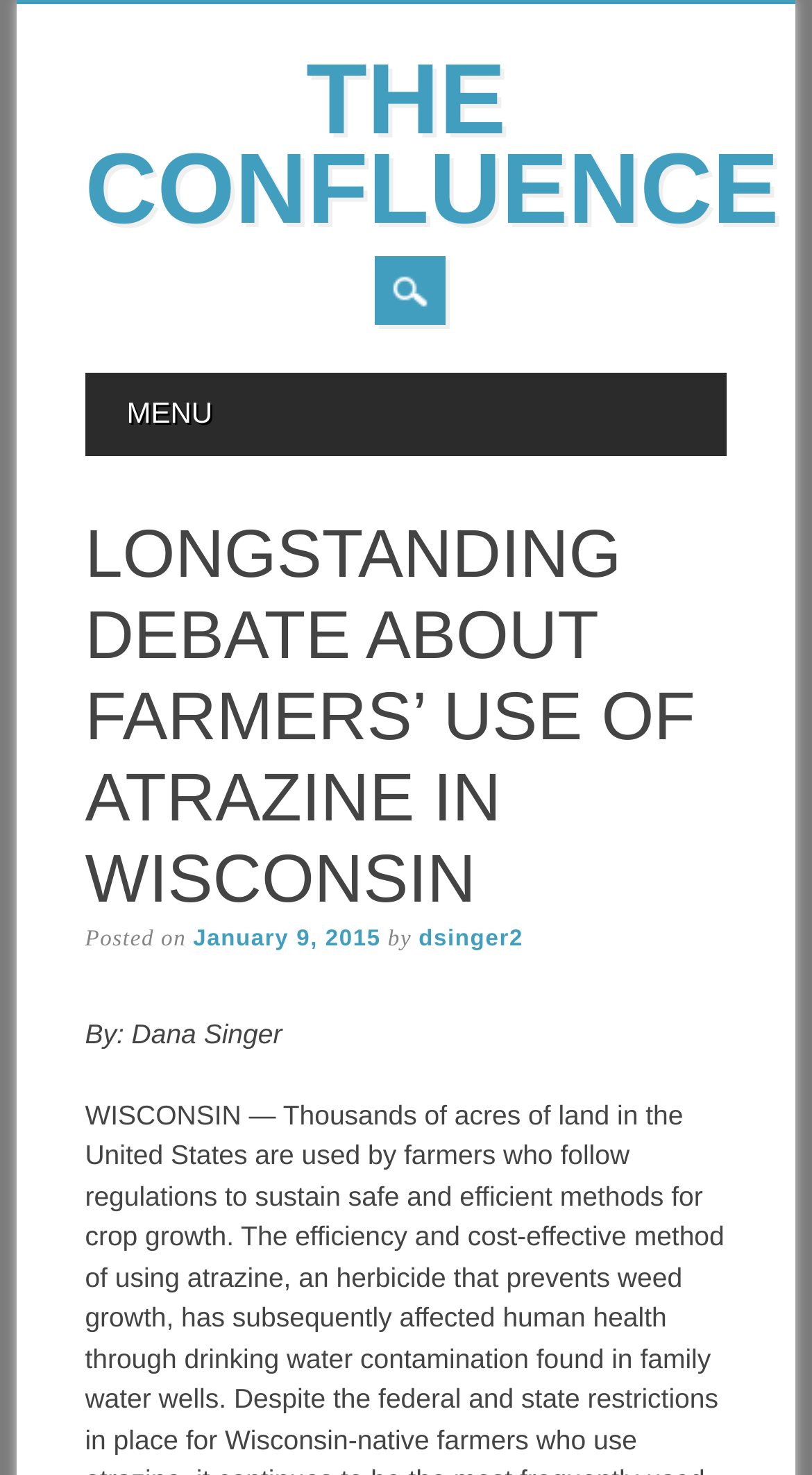Answer the question briefly using a single word or phrase: 
Who is the author of the article?

Dana Singer